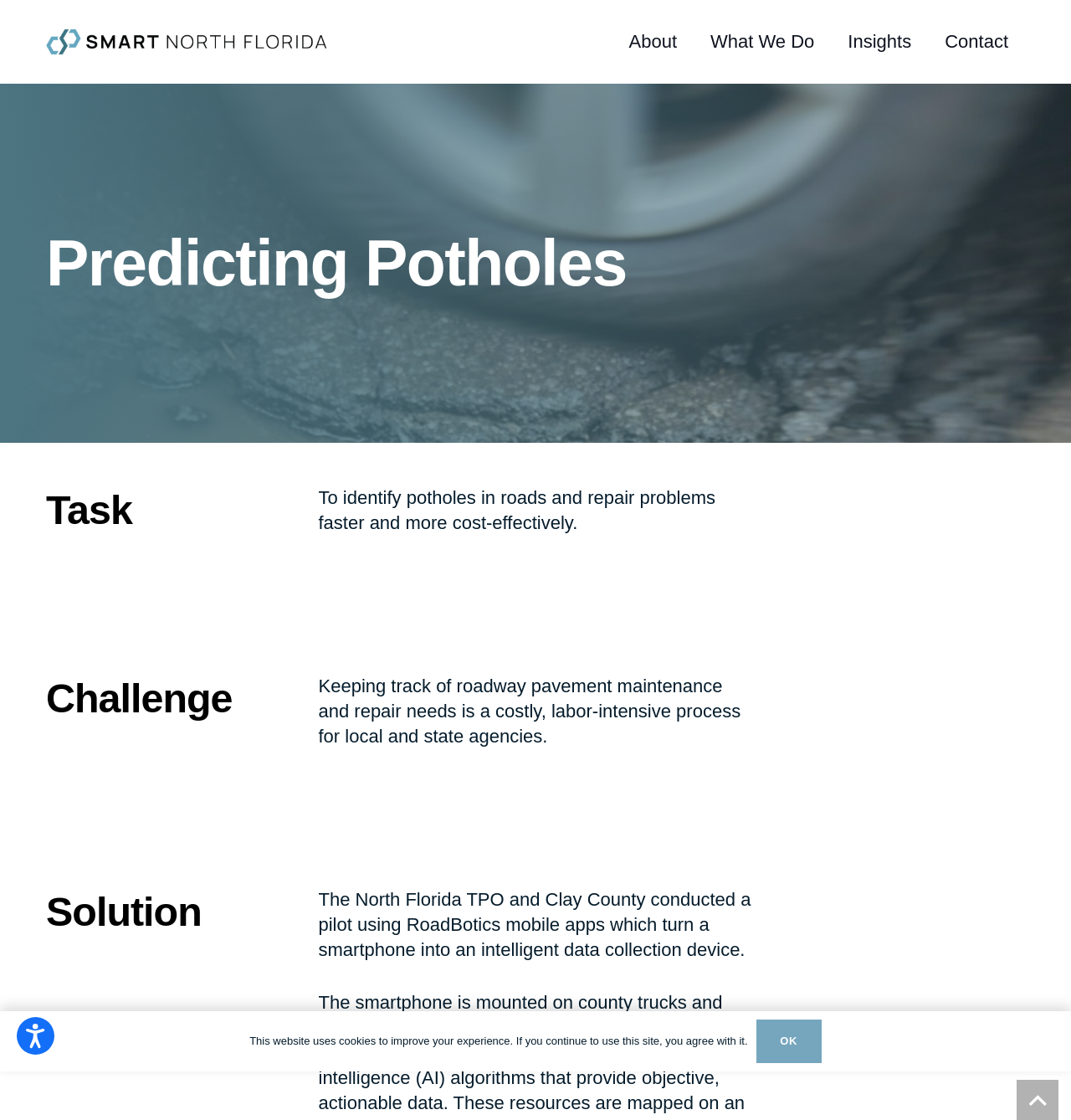Identify the bounding box coordinates of the part that should be clicked to carry out this instruction: "Click on the 'What We Do' link".

[0.648, 0.0, 0.776, 0.075]